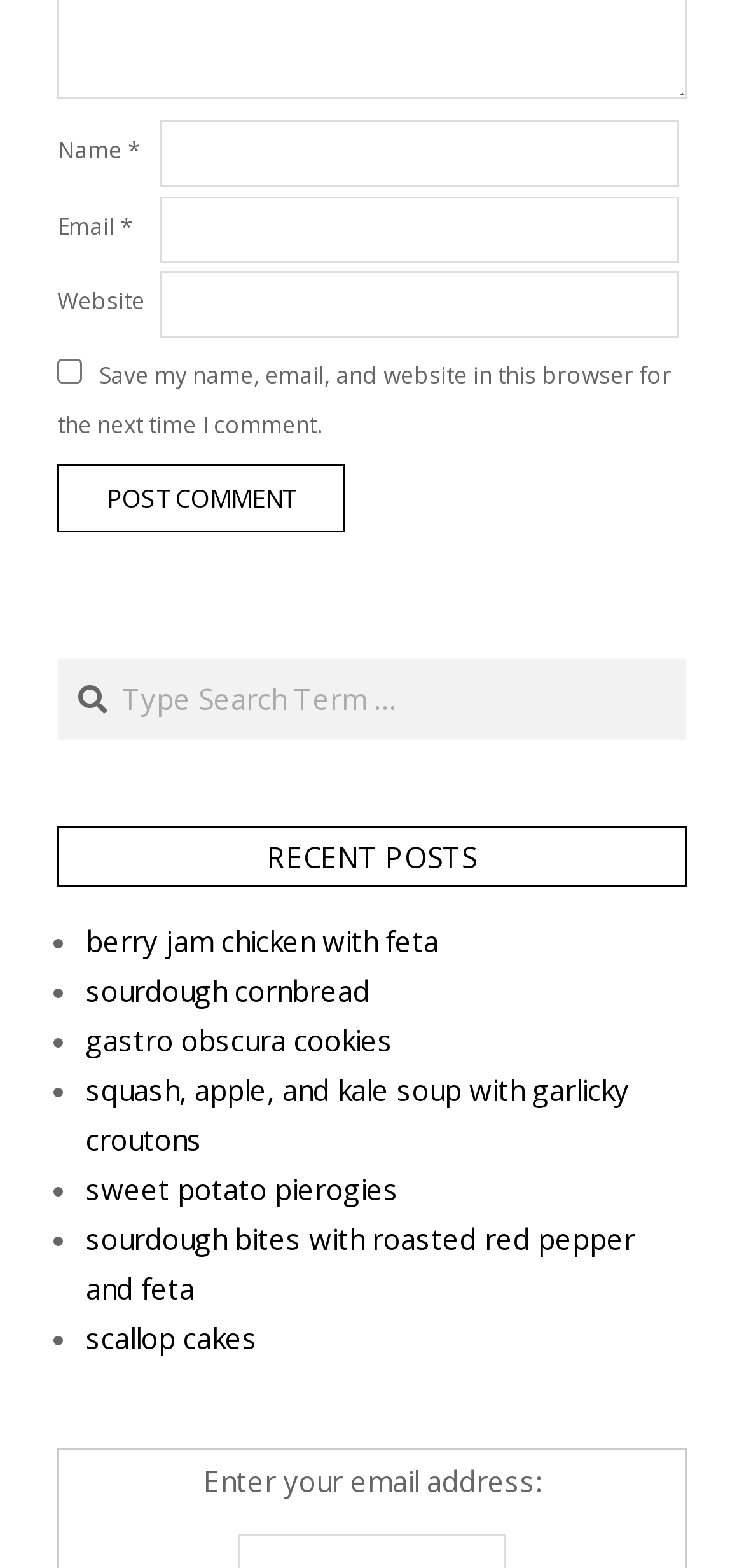What is the label of the first textbox?
Give a single word or phrase answer based on the content of the image.

Name